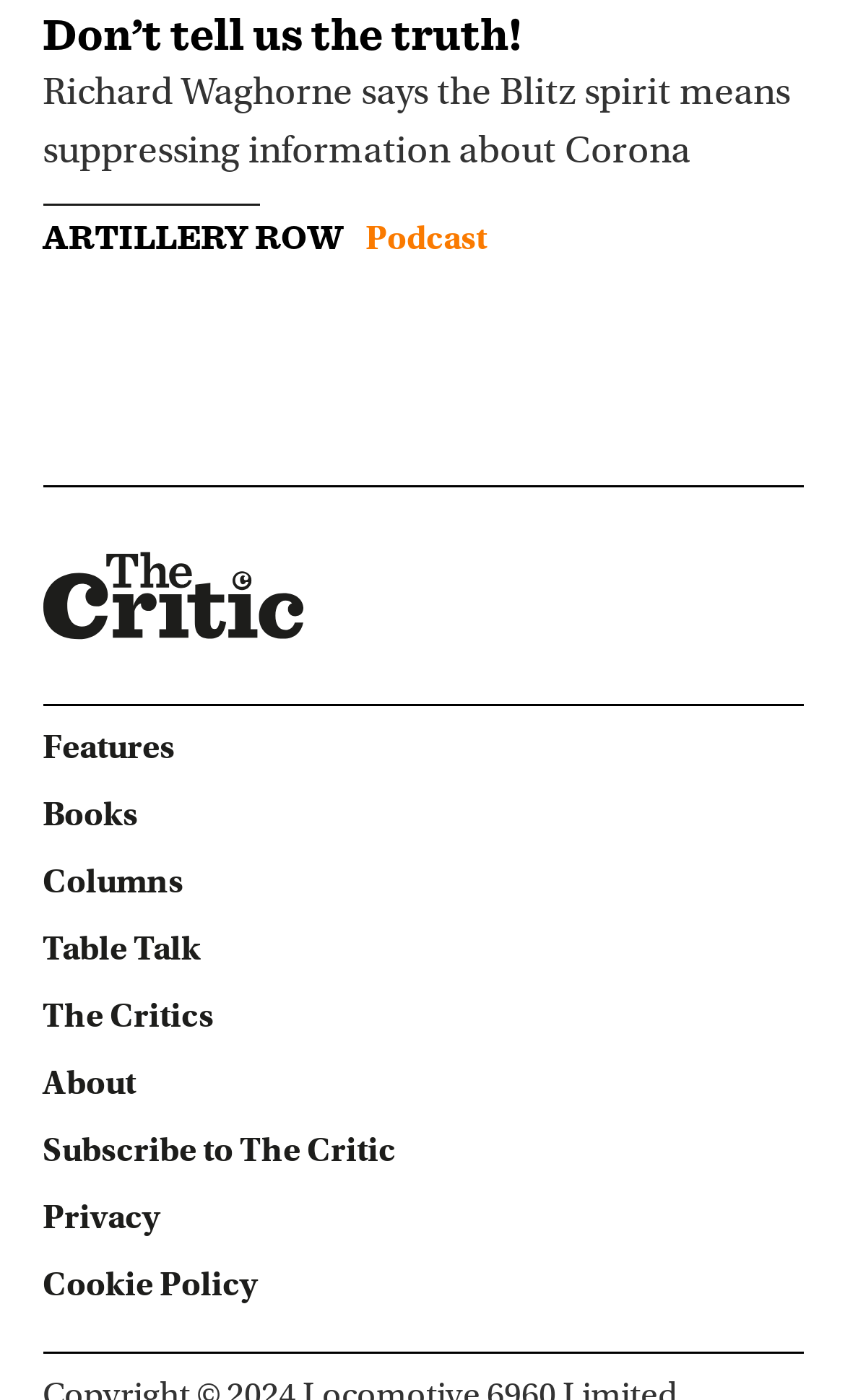Give a one-word or one-phrase response to the question:
What can users do on the webpage?

Subscribe